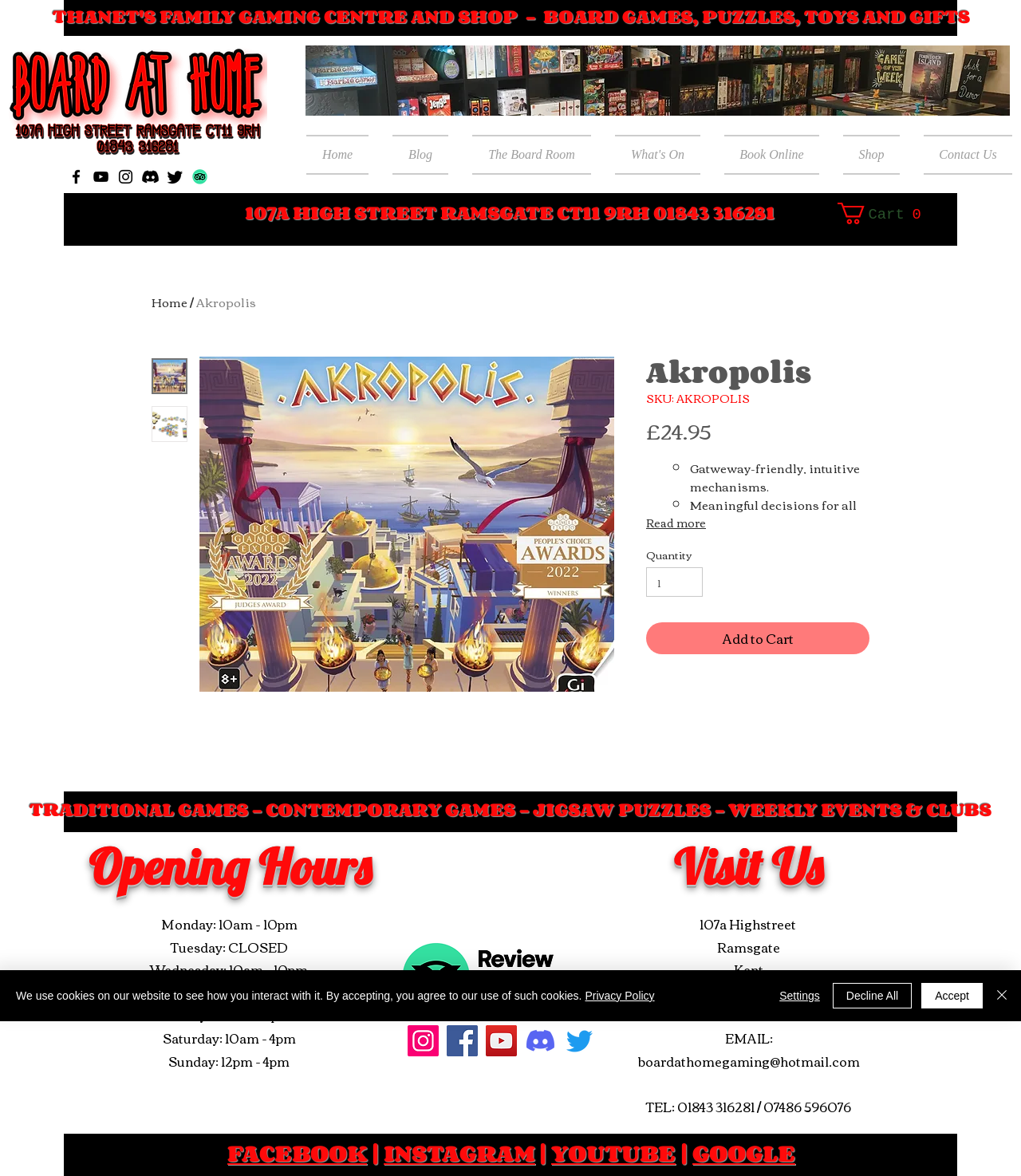Please locate the bounding box coordinates of the element that needs to be clicked to achieve the following instruction: "Check the shop's address". The coordinates should be four float numbers between 0 and 1, i.e., [left, top, right, bottom].

[0.24, 0.168, 0.636, 0.193]